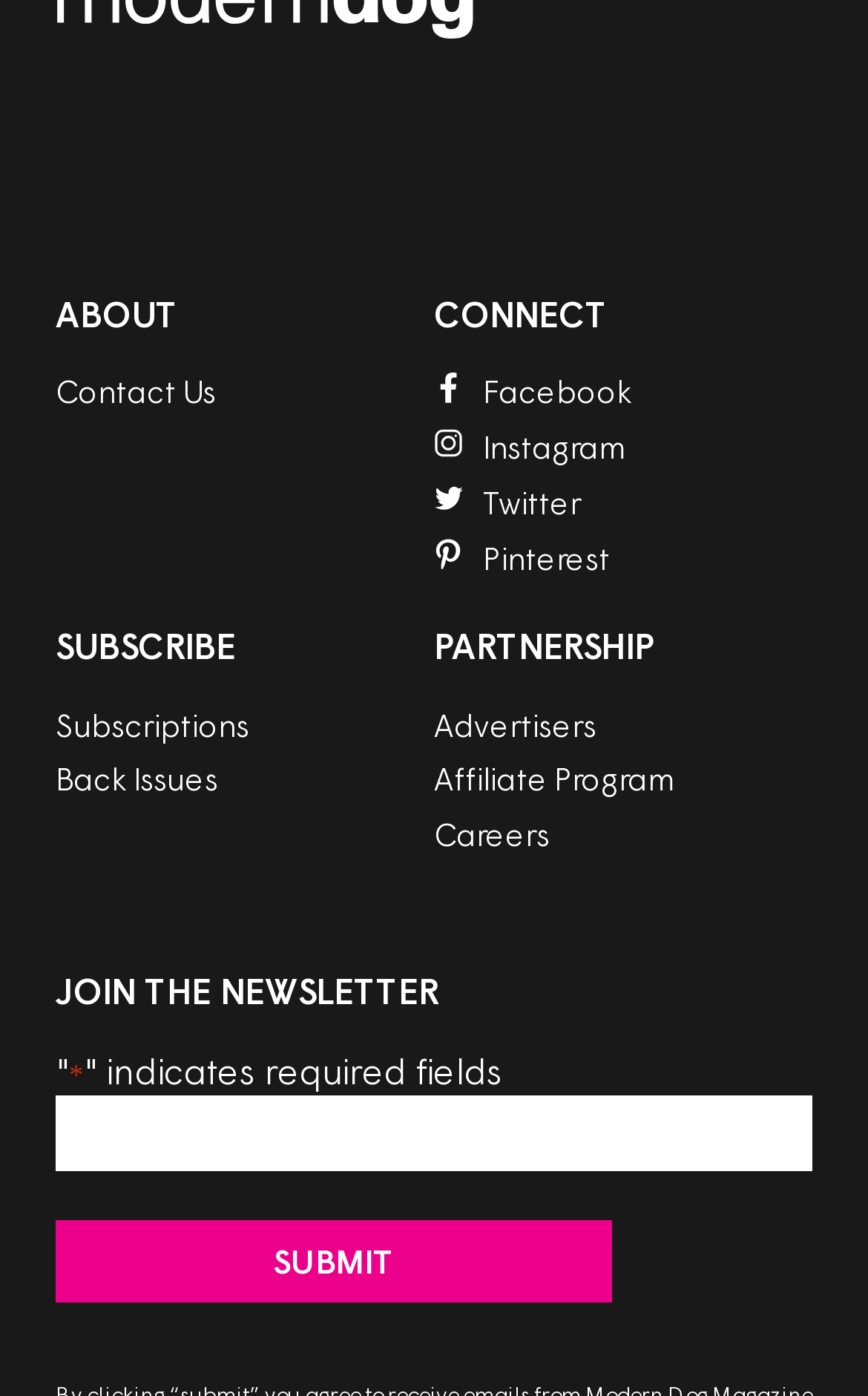Locate the bounding box coordinates of the clickable area needed to fulfill the instruction: "Download from Google Play".

[0.449, 0.12, 0.823, 0.15]